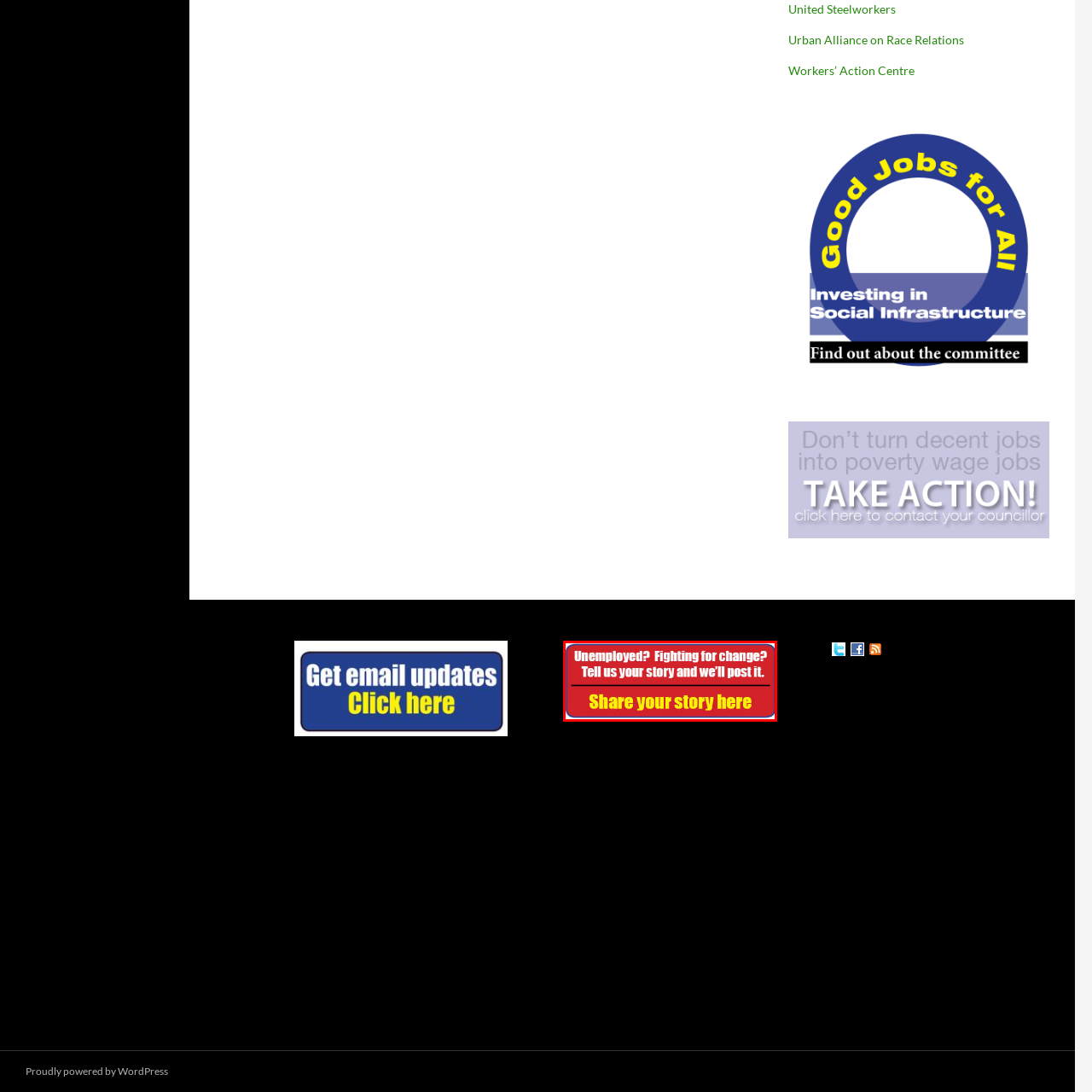Examine the image within the red box and give a concise answer to this question using a single word or short phrase: 
What is the color of the section at the bottom of the button?

Yellow